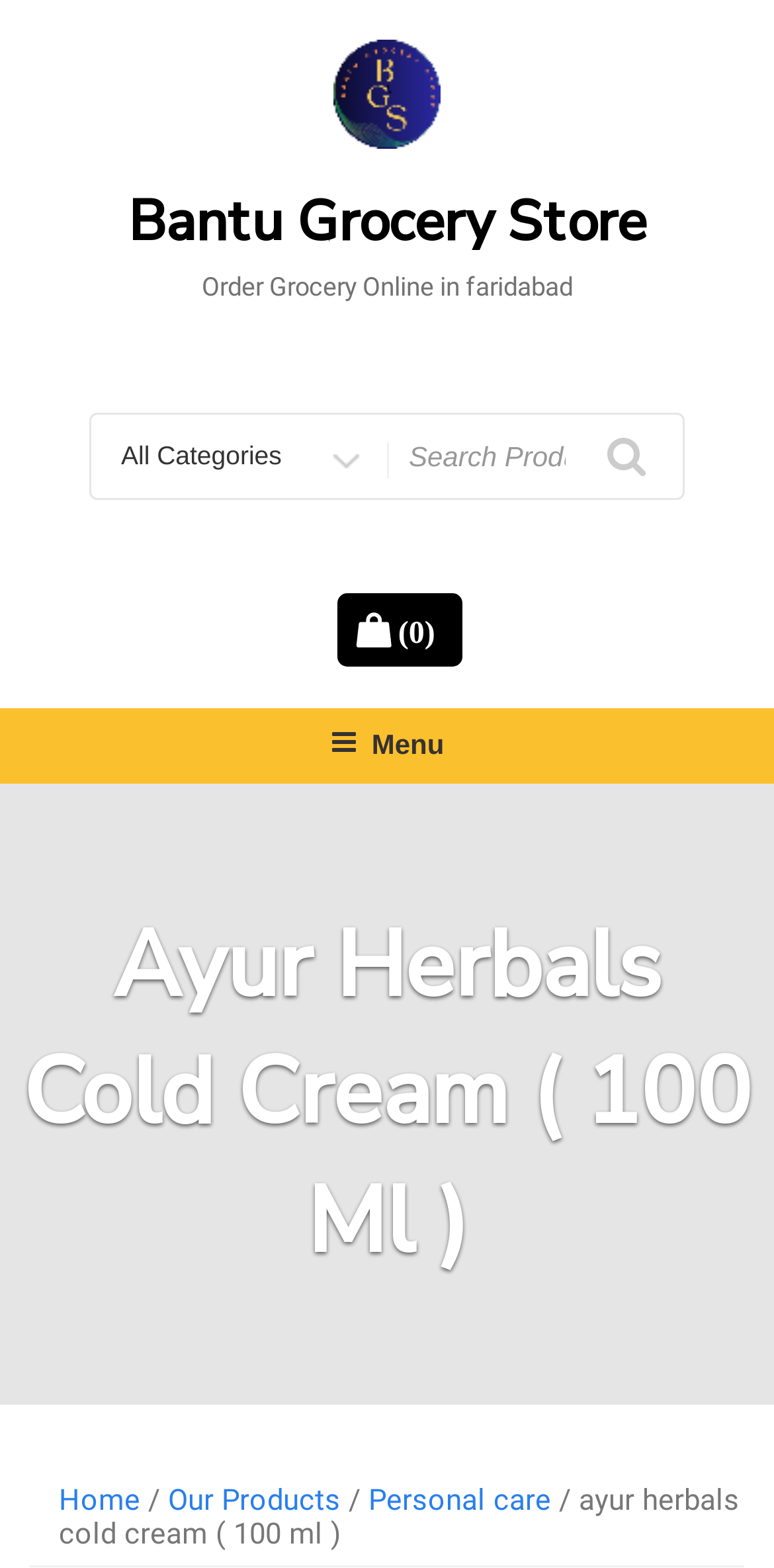Explain the webpage's layout and main content in detail.

The webpage is about Bantu Grocery Store, specifically showcasing the product "Ayur Herbals Cold Cream (100 Ml)". At the top-left corner, there is a link to "Skip to content". Next to it, there is a prominent link to "Bantu Grocery Store" with an accompanying image of the store's logo. 

Below the logo, there is a heading that reads "Order Grocery Online in Faridabad". On the same line, there is a search bar with a combobox and a search button. The search button is represented by a magnifying glass icon.

Further down, there is a table with a single row and two columns. The first column is empty, and the second column contains a link with a cart icon and the text "(0)".

On the top-right corner, there is a navigation menu labeled "Top Menu" with a button to toggle it. Below the navigation menu, there is a large section dedicated to the product "Ayur Herbals Cold Cream (100 Ml)" with its name displayed prominently.

At the bottom of the page, there is a footer section with links to "Home", "Our Products", and "Personal care" categories. There is also a breadcrumb trail showing the current product's category.

Finally, there is a notification bar at the very bottom of the page with a message about analytics and two buttons to either "accept" or "not now".